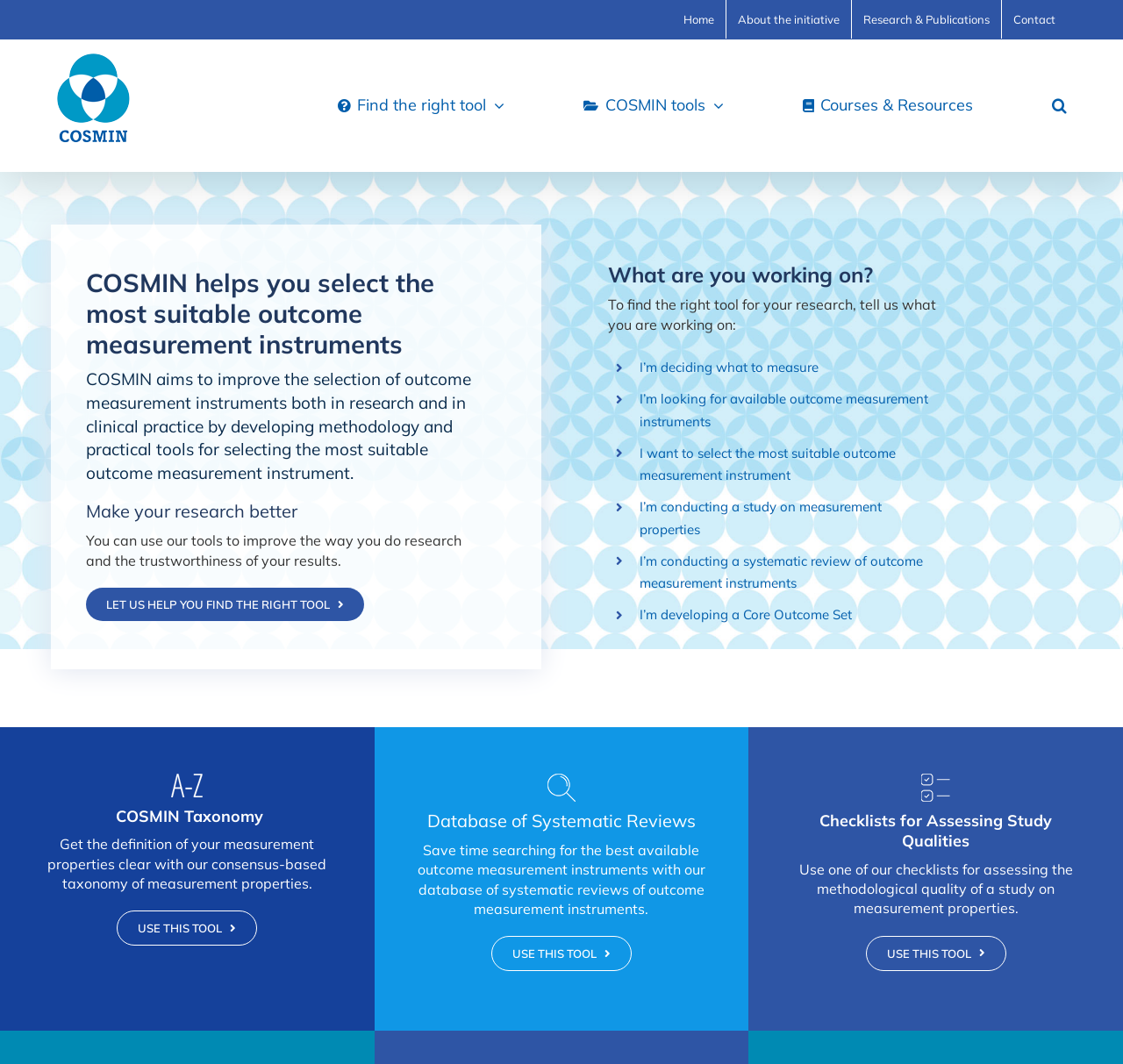What is the COSMIN taxonomy used for?
Using the image, respond with a single word or phrase.

Defining measurement properties